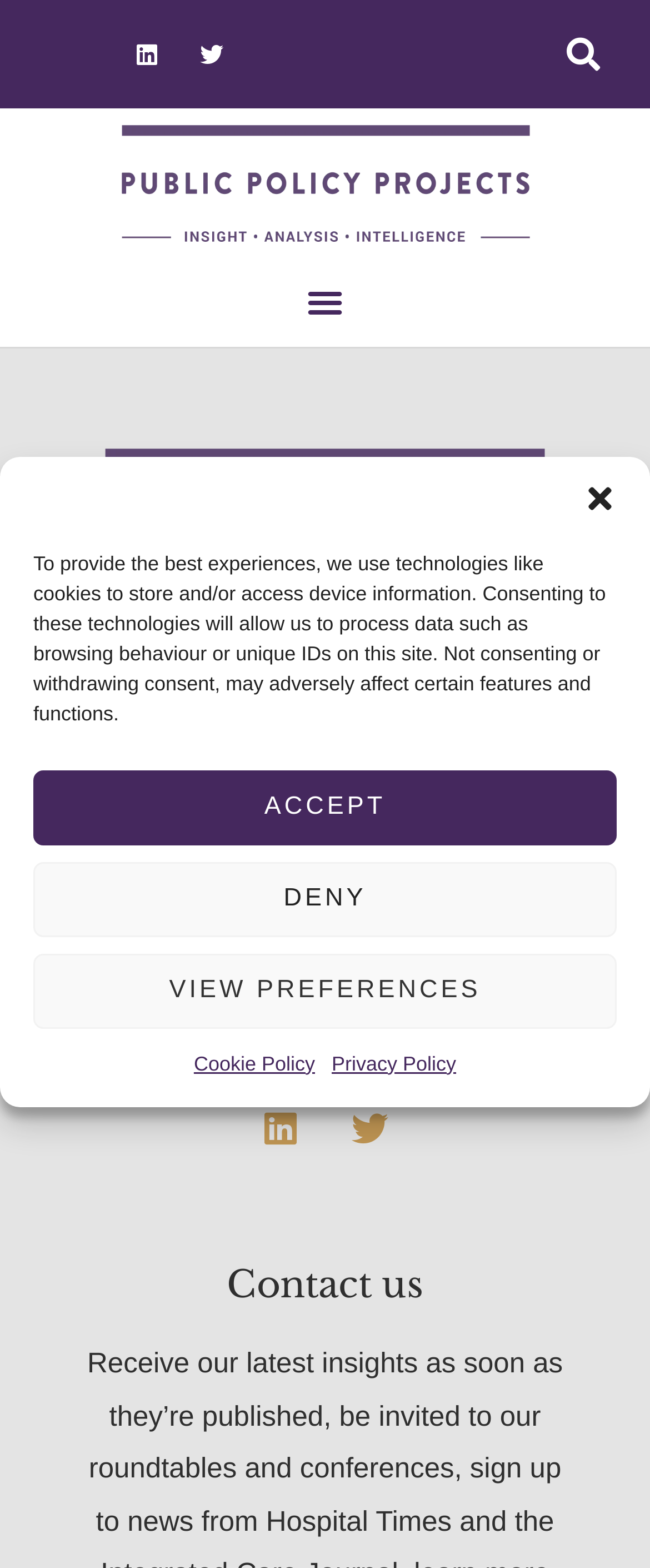What is the phone number for finance enquiries?
Based on the image, respond with a single word or phrase.

jane.munro@publicpolicyprojects.com